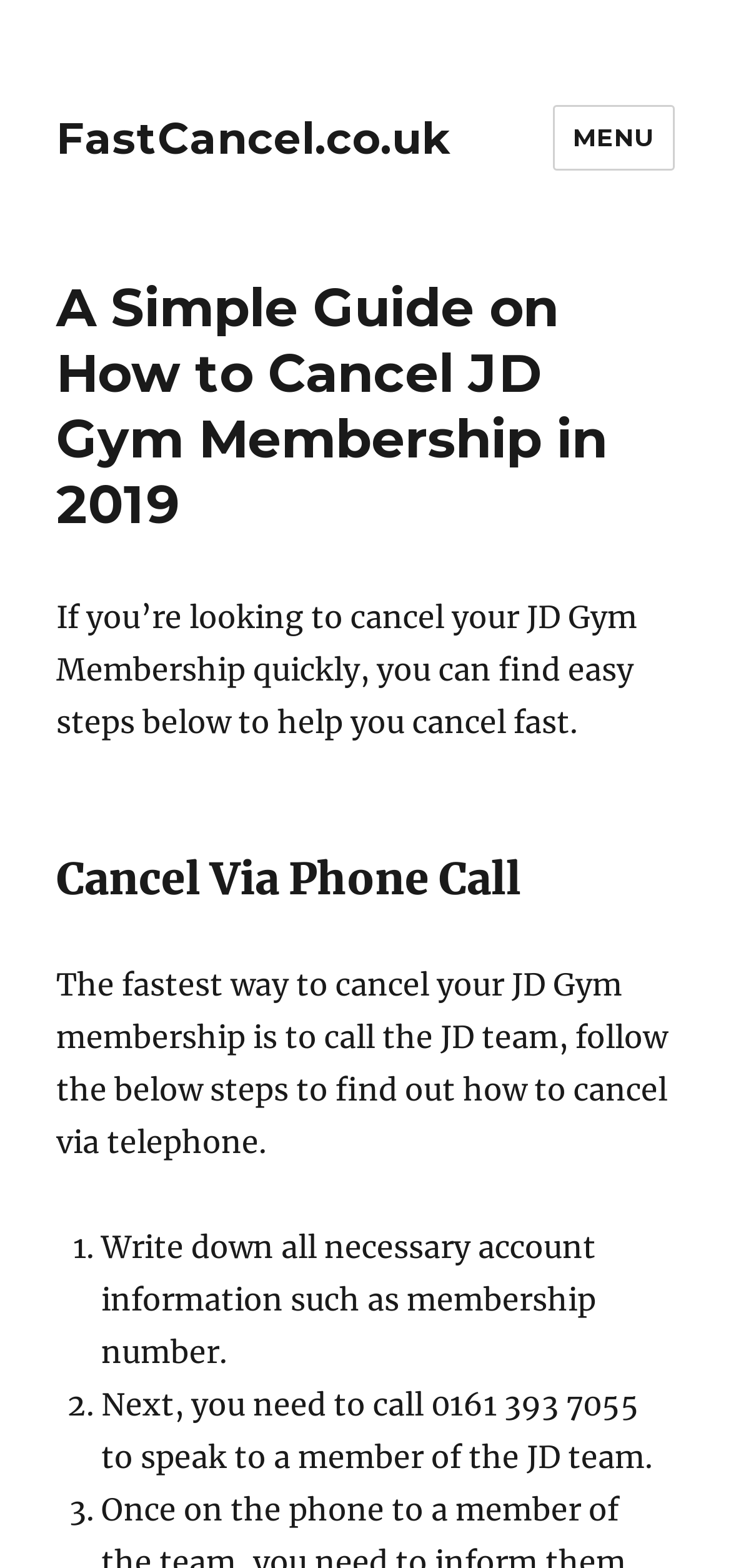Convey a detailed summary of the webpage, mentioning all key elements.

The webpage is about canceling a JD Gym membership, specifically providing a guide on how to do so quickly. At the top left, there is a link to the website "FastCancel.co.uk". On the top right, there is a button labeled "MENU" that controls the site navigation and social navigation.

Below the menu button, there is a header section that spans the entire width of the page. Within this section, there is a heading that reads "A Simple Guide on How to Cancel JD Gym Membership in 2019". Below this heading, there is a paragraph of text that explains the purpose of the guide, which is to provide easy steps to cancel a JD Gym membership quickly.

Further down, there is another heading that reads "Cancel Via Phone Call". Below this heading, there is a paragraph of text that explains that calling the JD team is the fastest way to cancel a membership, and provides instructions on how to do so. This is followed by a numbered list with three steps. The first step is to write down necessary account information, the second step is to call a specific phone number to speak to a member of the JD team, and the third step is not fully described in the provided accessibility tree.

Throughout the page, the text is organized in a clear and concise manner, with headings and paragraphs that provide a clear structure to the guide.